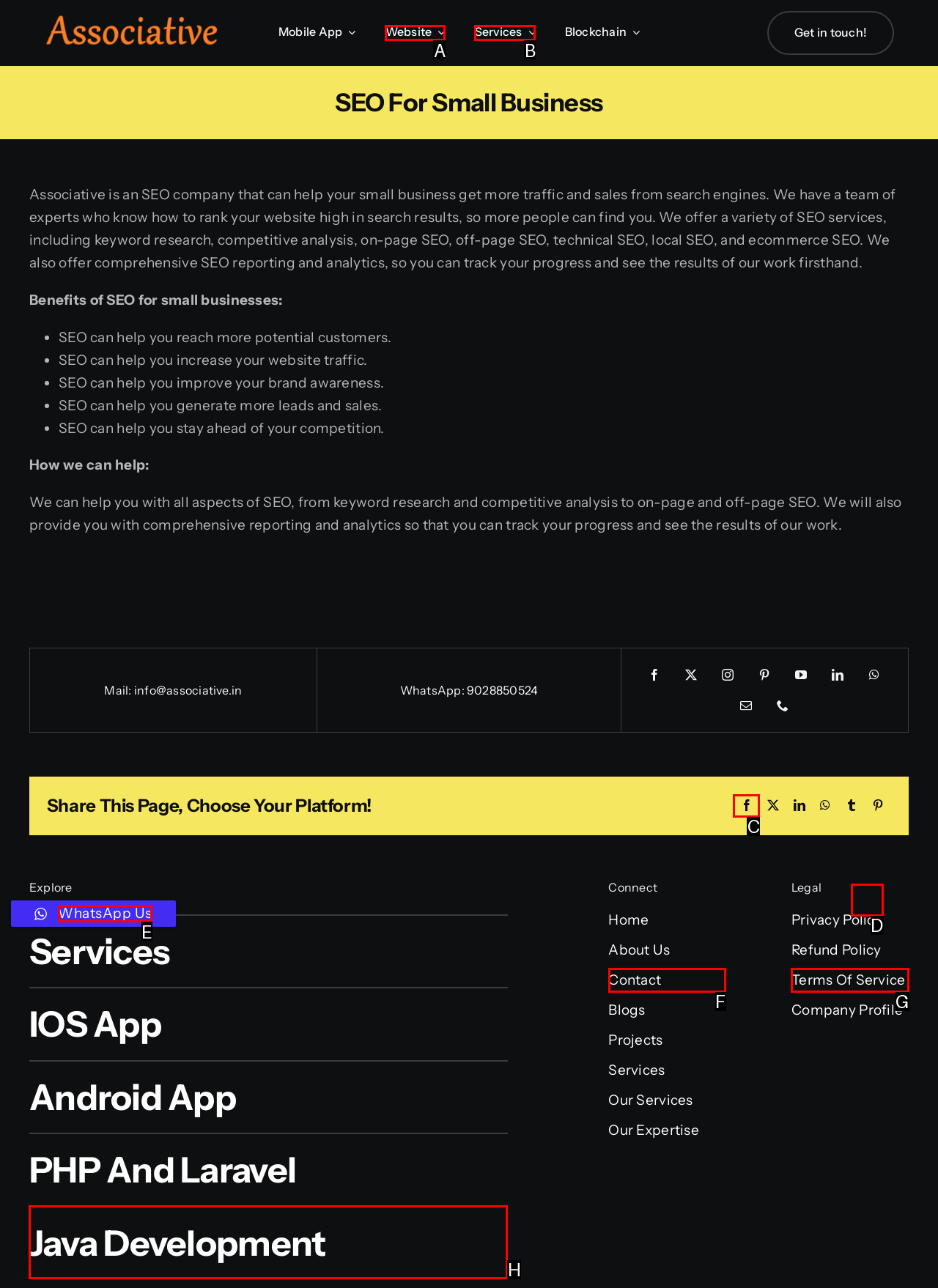Which UI element should you click on to achieve the following task: Click on the 'WhatsApp Us' button? Provide the letter of the correct option.

E